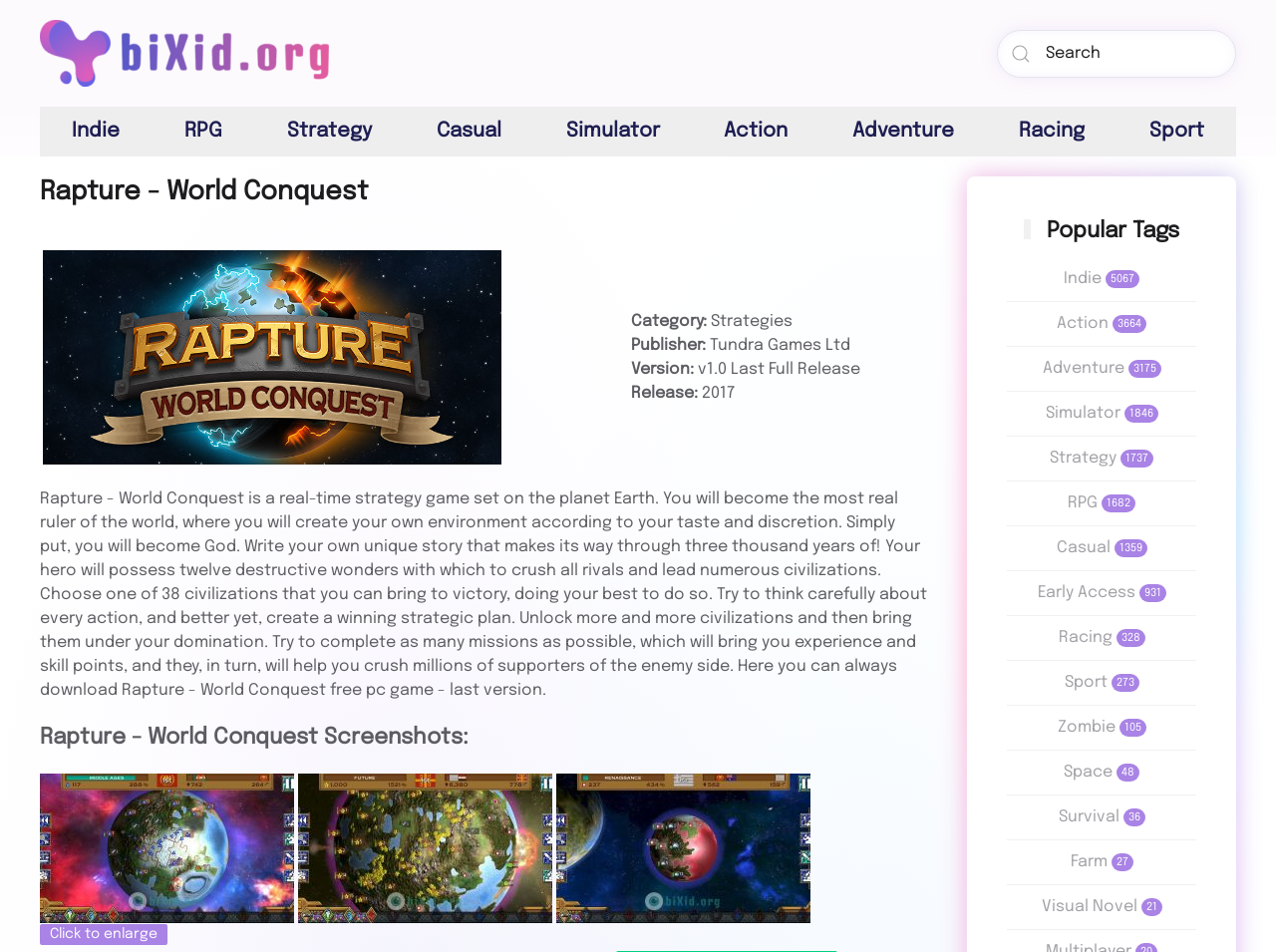Refer to the element description Action 3664 and identify the corresponding bounding box in the screenshot. Format the coordinates as (top-left x, top-left y, bottom-right x, bottom-right y) with values in the range of 0 to 1.

[0.828, 0.33, 0.898, 0.347]